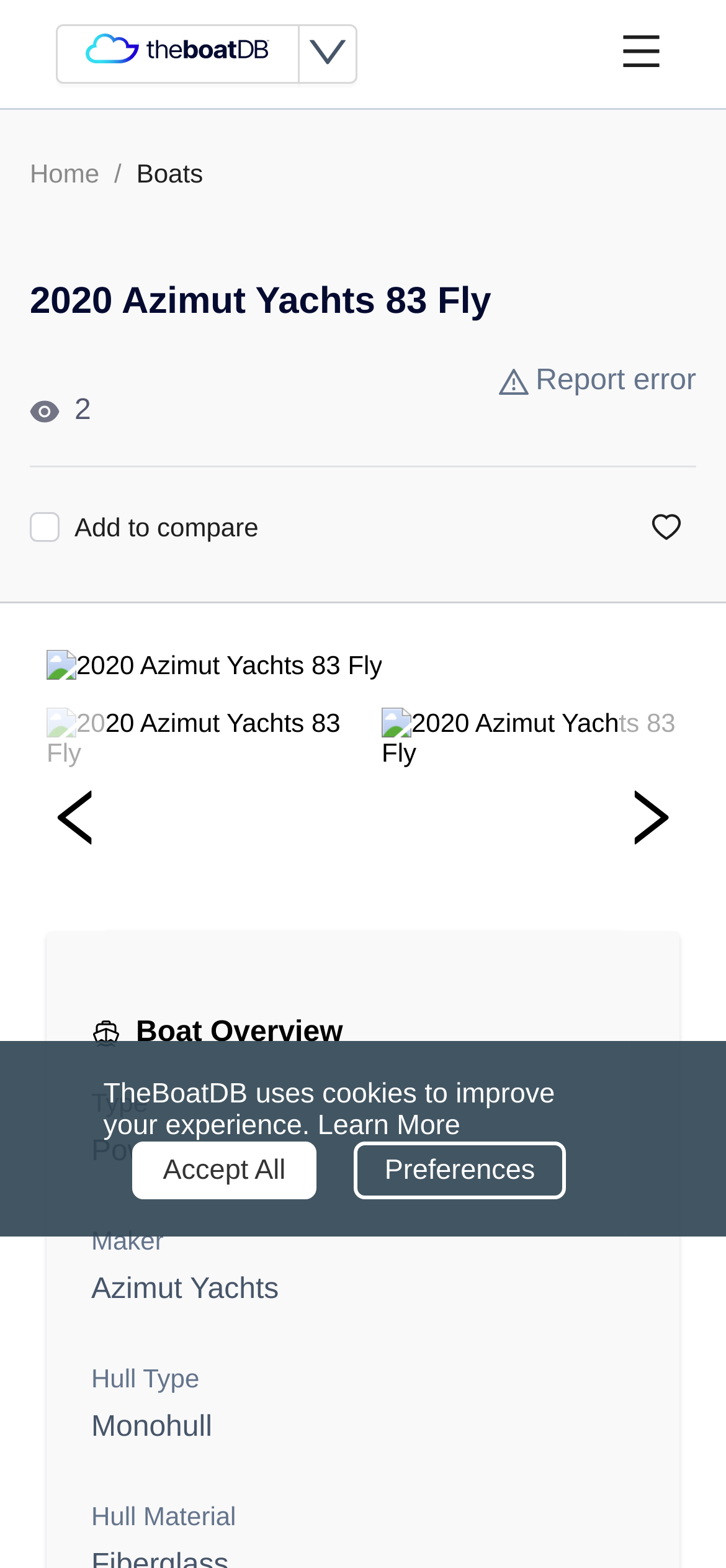Is there a button to add to compare?
Refer to the image and respond with a one-word or short-phrase answer.

Yes